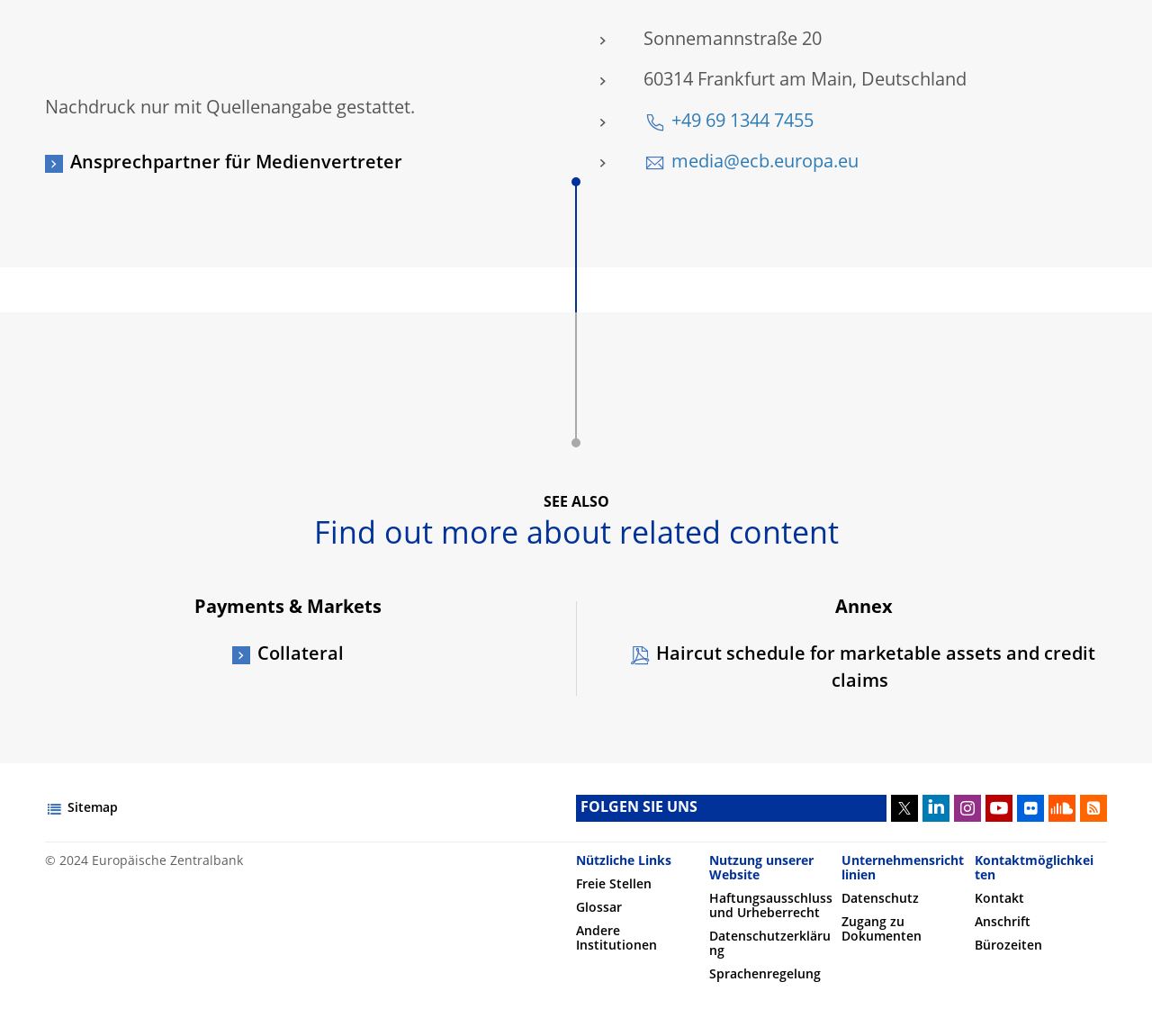Could you highlight the region that needs to be clicked to execute the instruction: "Get more information about collateral"?

[0.202, 0.619, 0.298, 0.645]